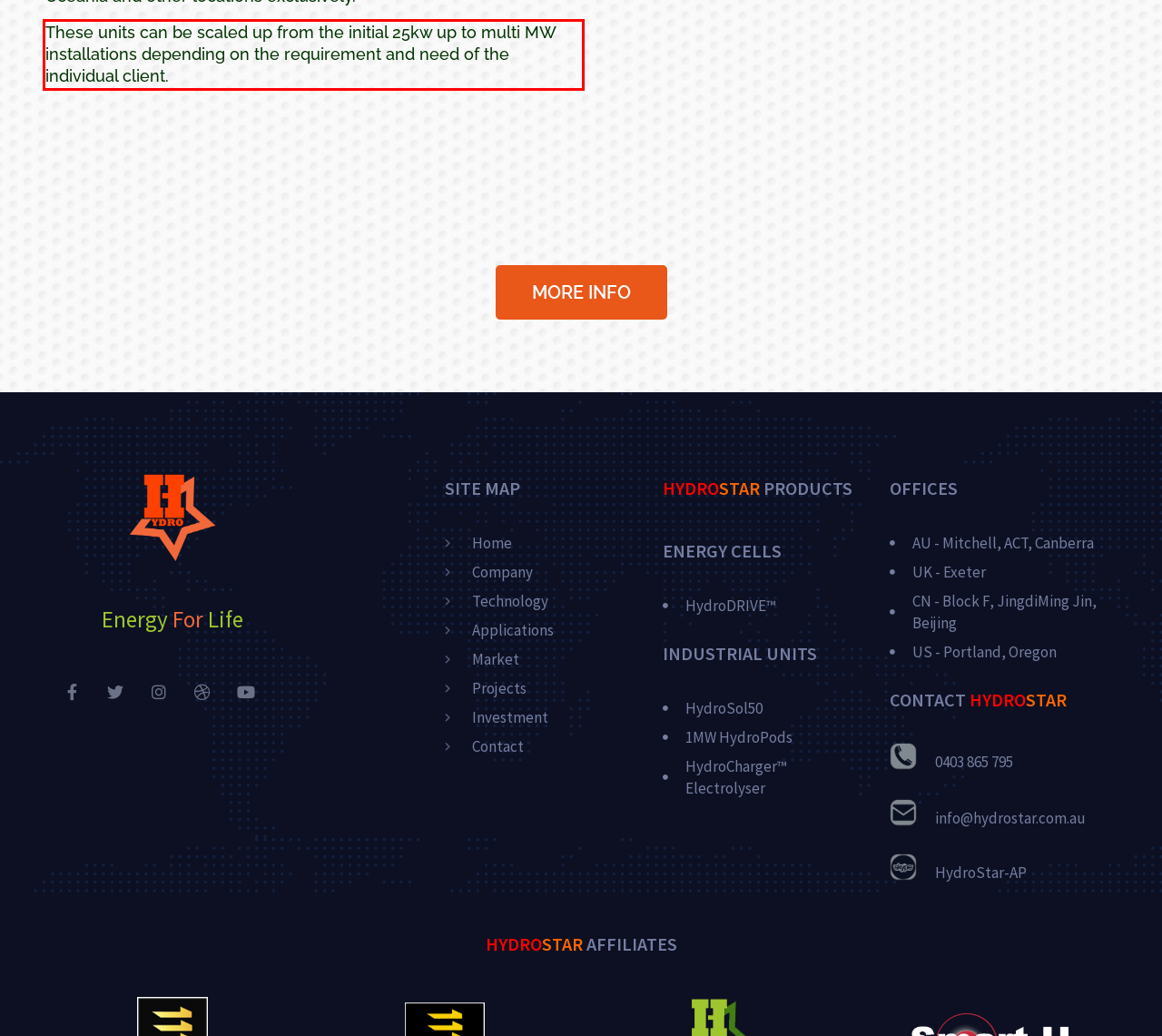You are presented with a webpage screenshot featuring a red bounding box. Perform OCR on the text inside the red bounding box and extract the content.

These units can be scaled up from the initial 25kw up to multi MW installations depending on the requirement and need of the individual client.